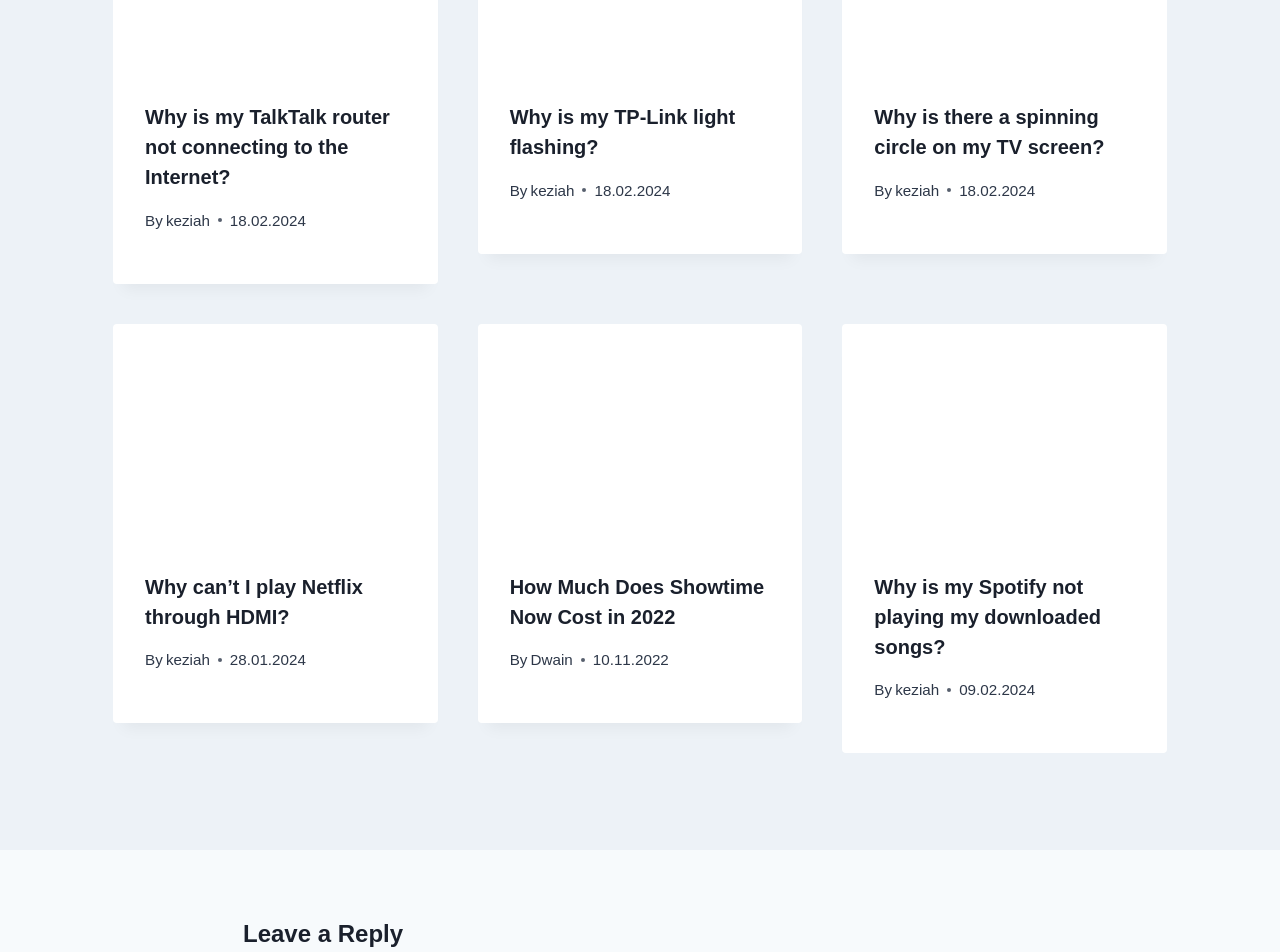Find the bounding box coordinates for the area that should be clicked to accomplish the instruction: "Click on the link 'Why is my TalkTalk router not connecting to the Internet?'".

[0.113, 0.112, 0.305, 0.198]